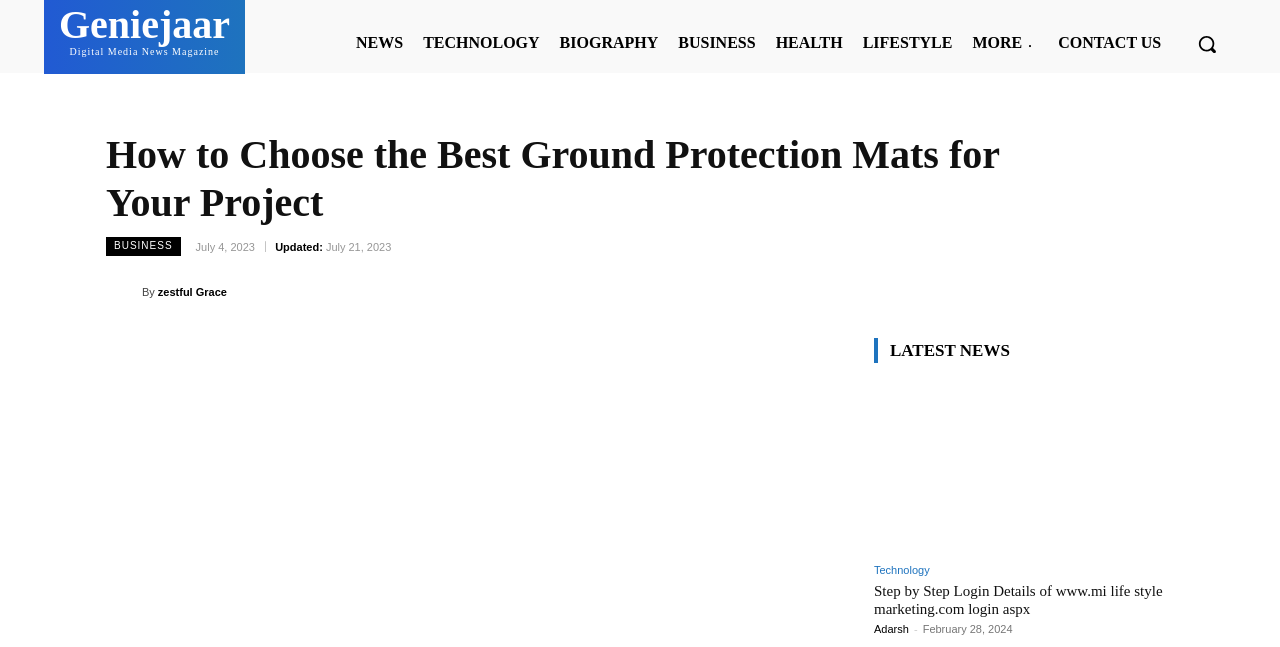Extract the main heading from the webpage content.

How to Choose the Best Ground Protection Mats for Your Project